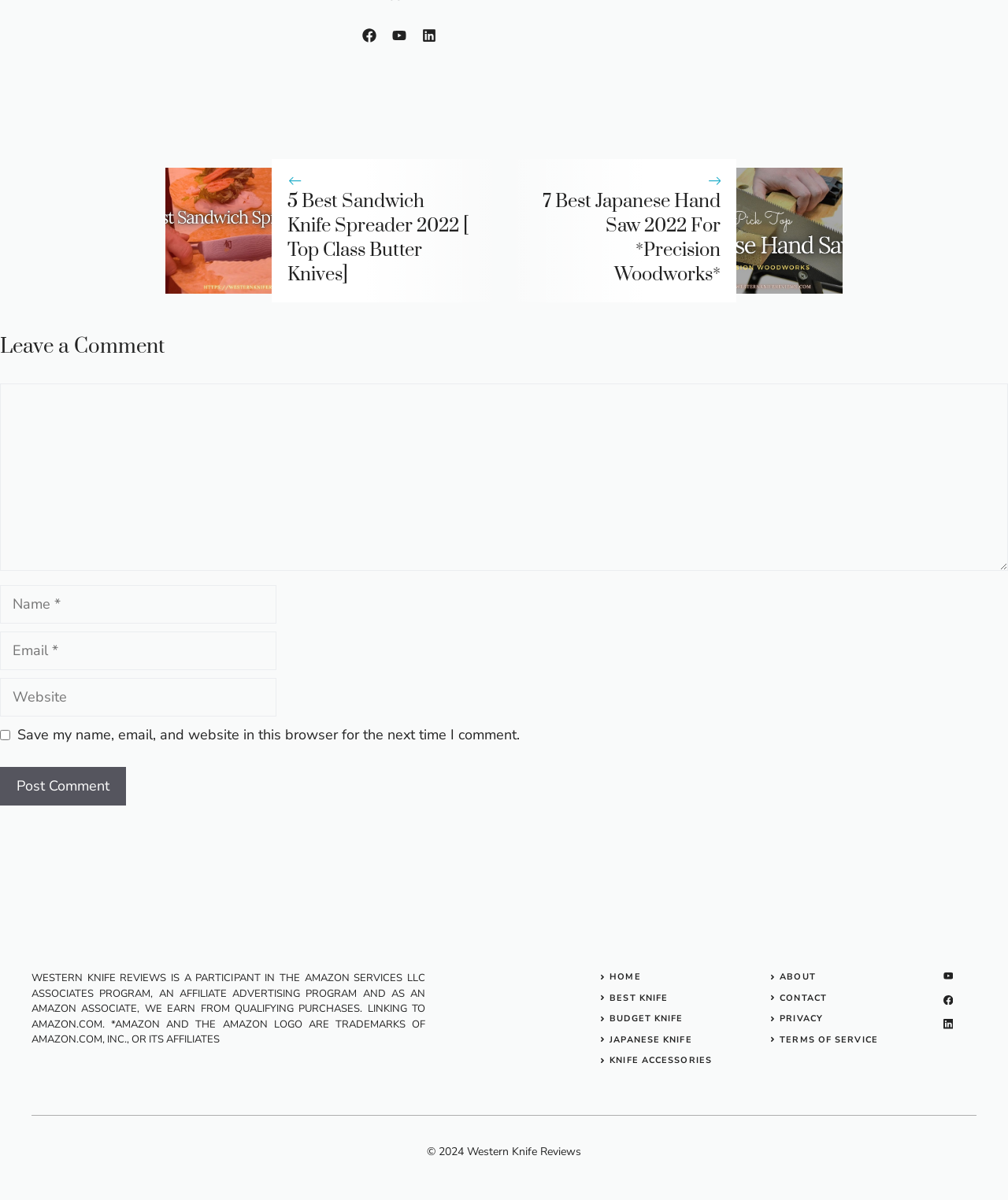Please answer the following question using a single word or phrase: 
What is the name of the affiliate program mentioned?

Amazon Services LLC Associates Program